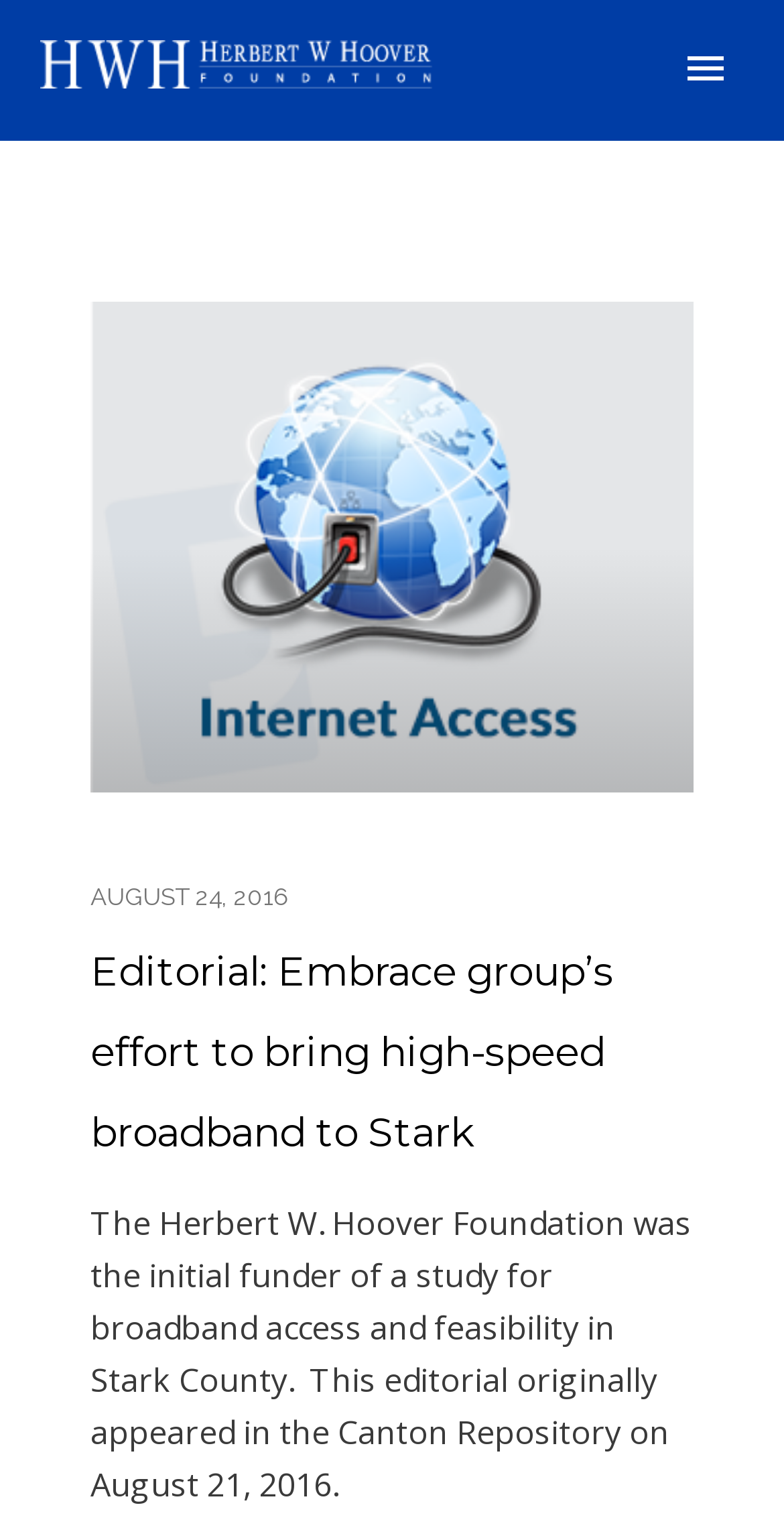Extract the bounding box coordinates for the UI element described by the text: "alt="Herbert W. Hoover Foundation"". The coordinates should be in the form of [left, top, right, bottom] with values between 0 and 1.

[0.051, 0.026, 0.551, 0.058]